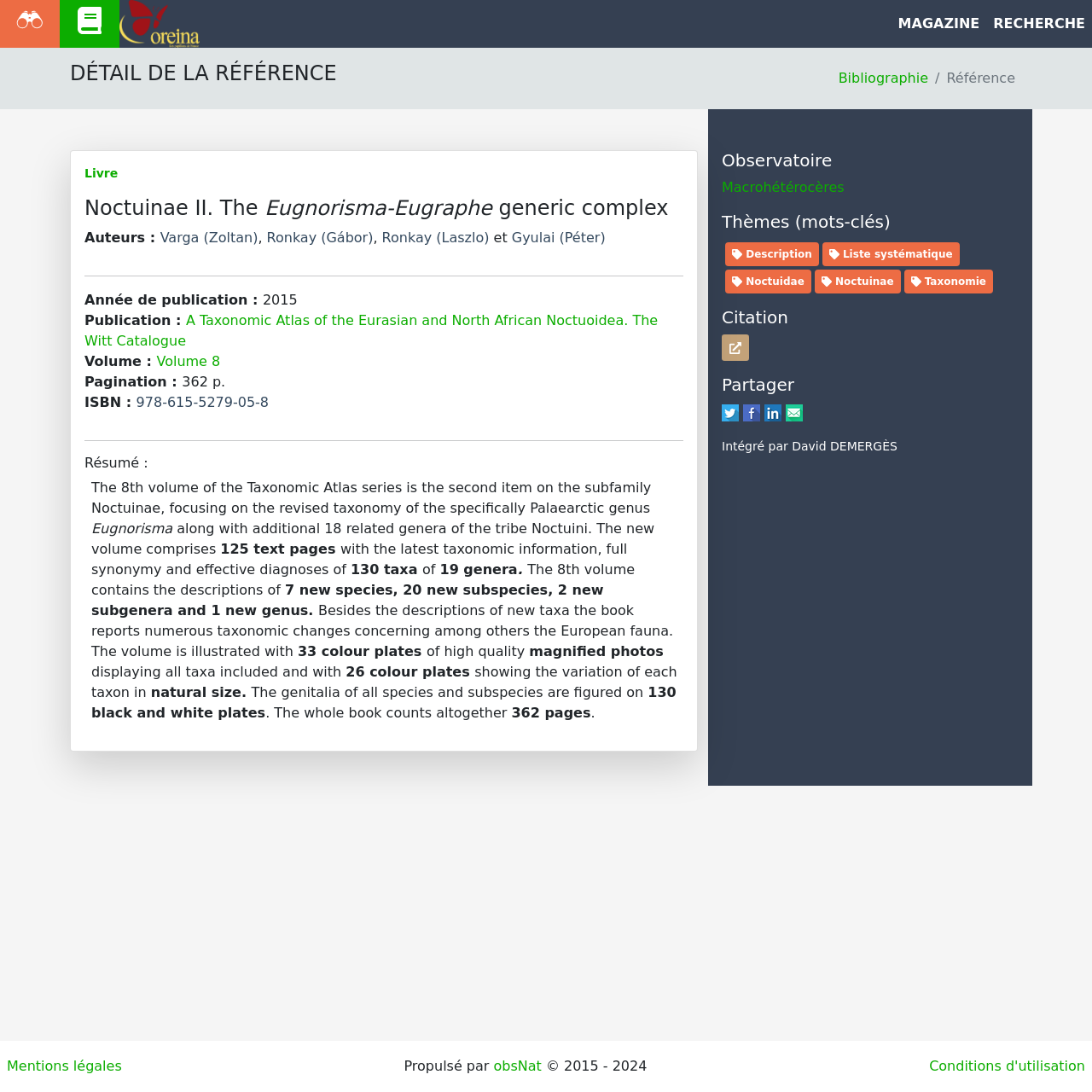Determine the coordinates of the bounding box that should be clicked to complete the instruction: "Book an appointment with a doctor". The coordinates should be represented by four float numbers between 0 and 1: [left, top, right, bottom].

None